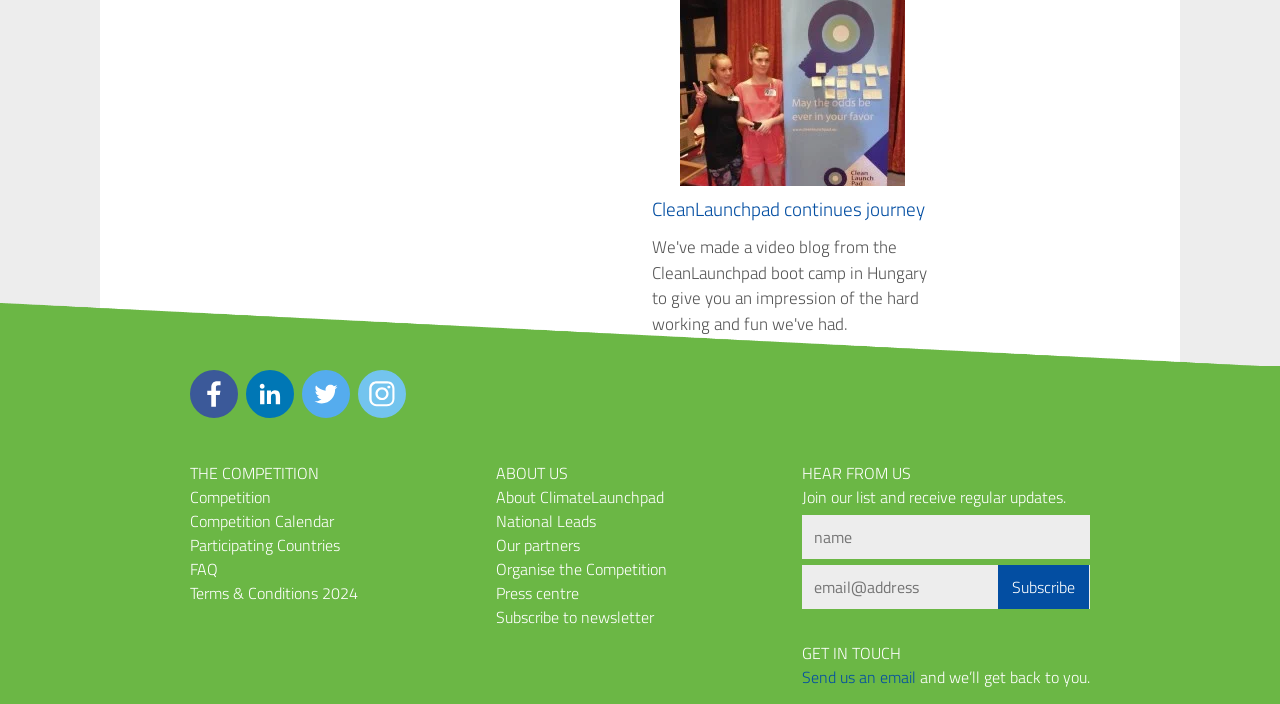Identify the bounding box coordinates of the region that needs to be clicked to carry out this instruction: "Subscribe to the newsletter". Provide these coordinates as four float numbers ranging from 0 to 1, i.e., [left, top, right, bottom].

[0.78, 0.803, 0.851, 0.866]